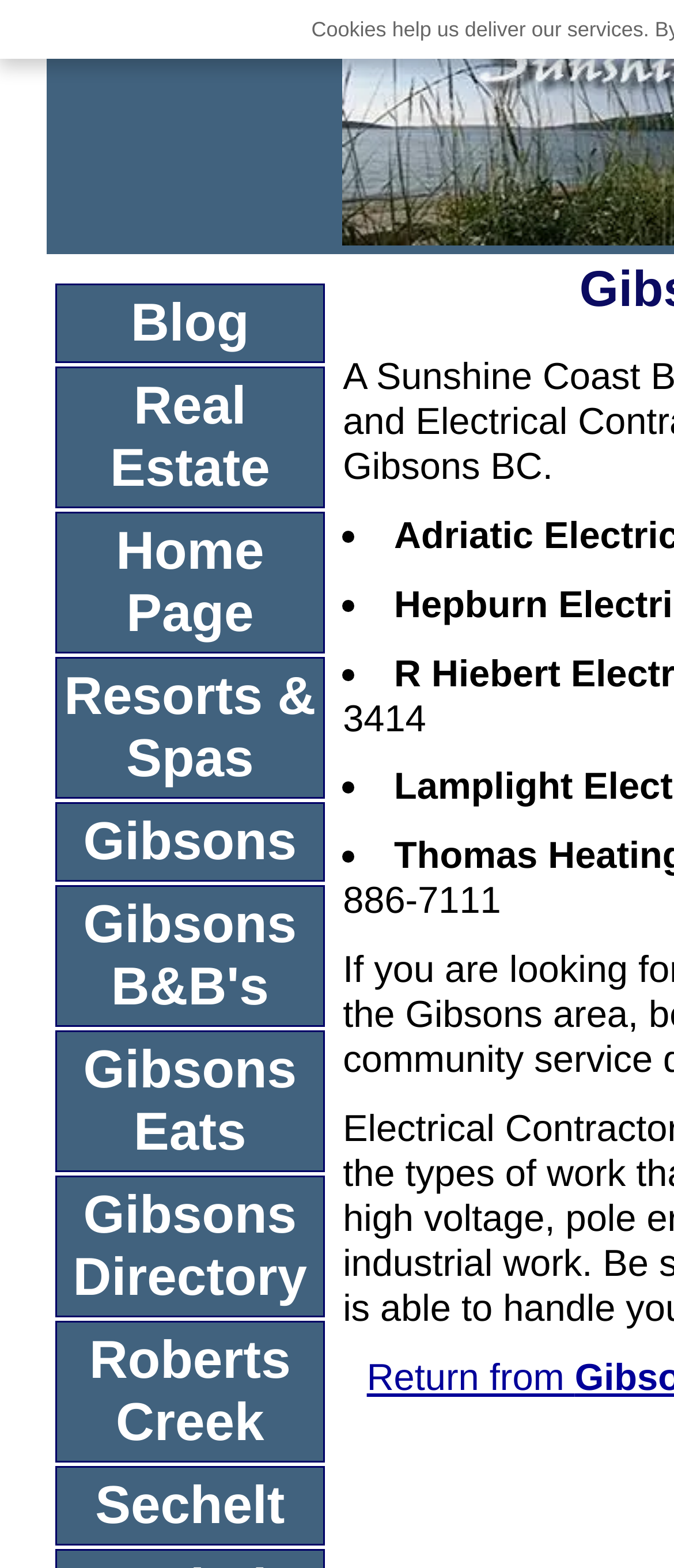Give a one-word or short phrase answer to the question: 
What type of accommodation is listed in the sidebar?

B&B's